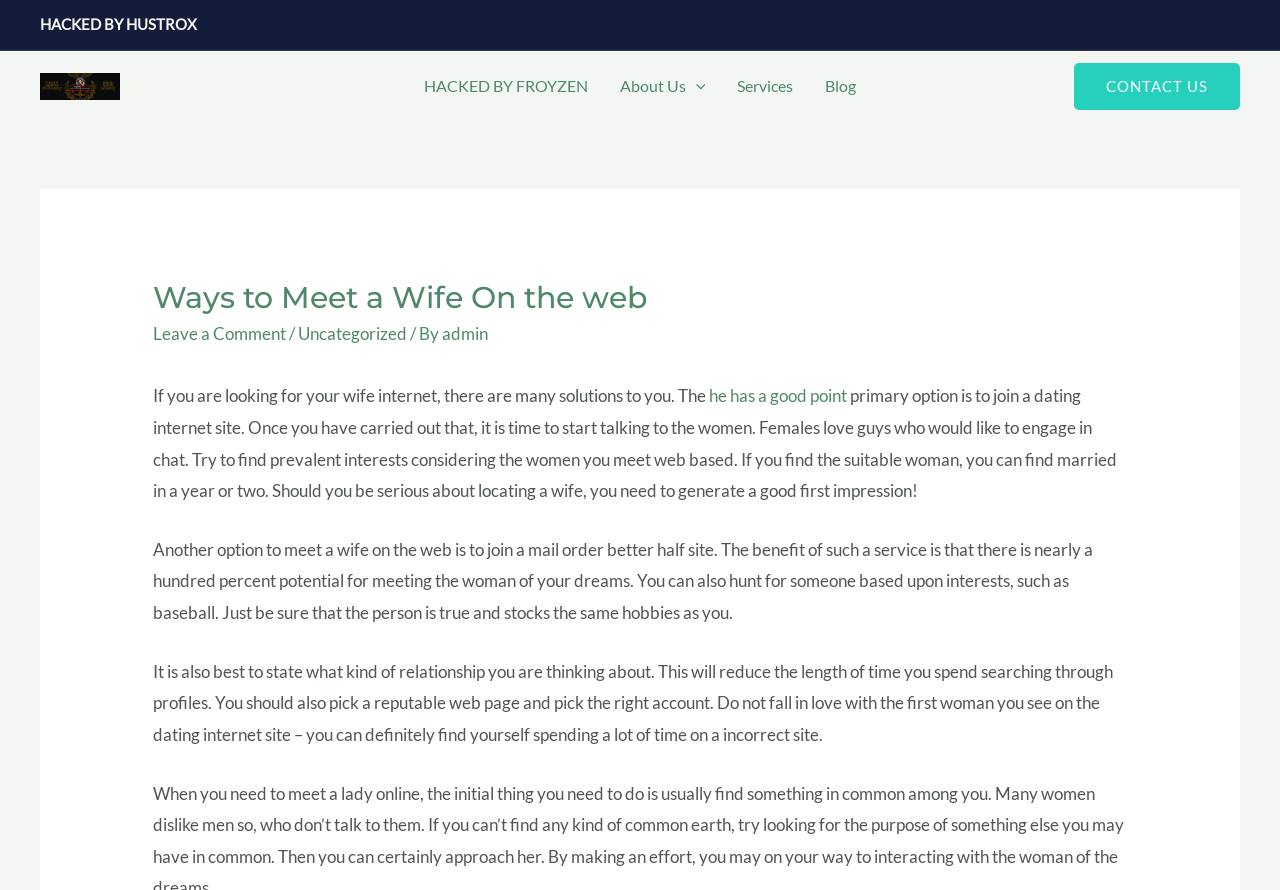Extract the primary header of the webpage and generate its text.

Ways to Meet a Wife On the web